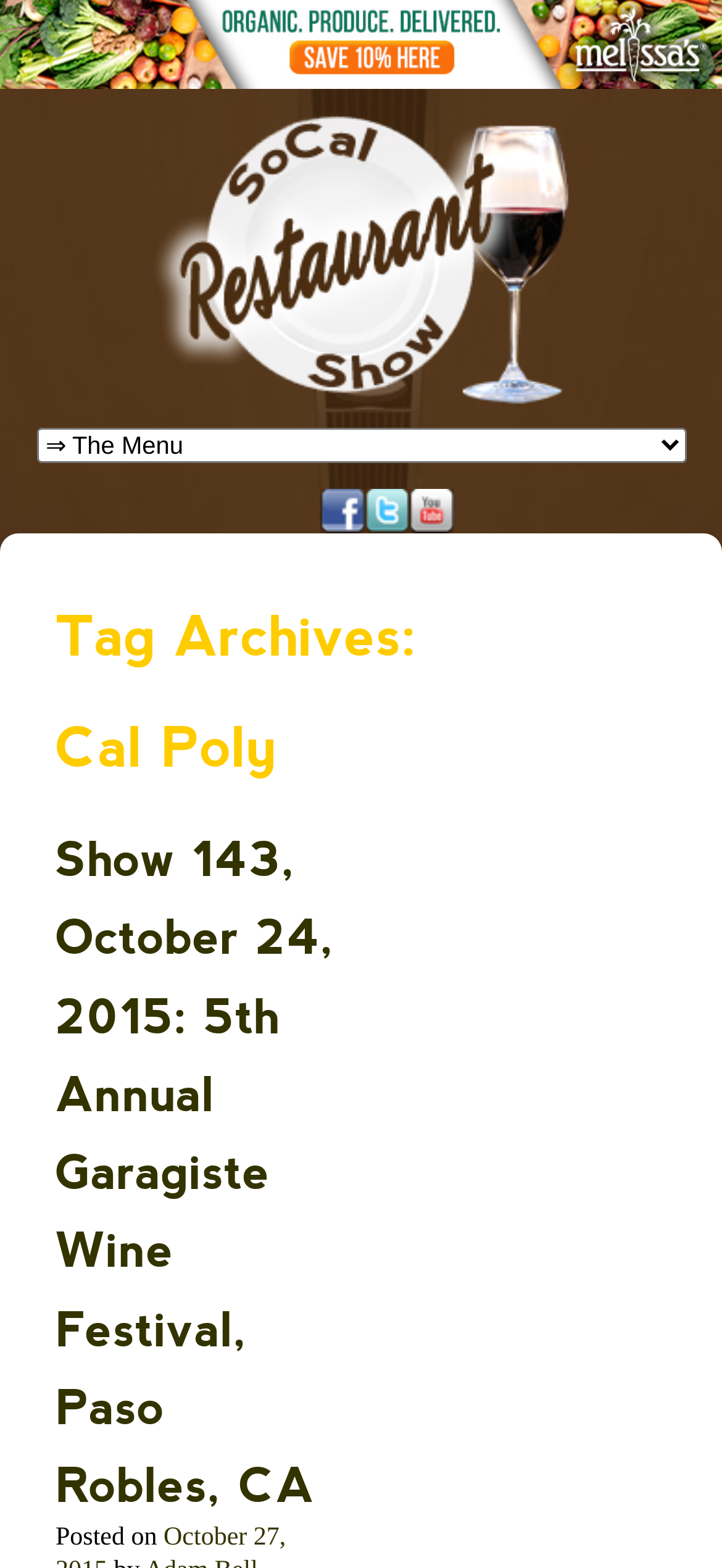Find the bounding box of the web element that fits this description: "title="Melissas Organic Produce"".

[0.0, 0.042, 1.0, 0.062]